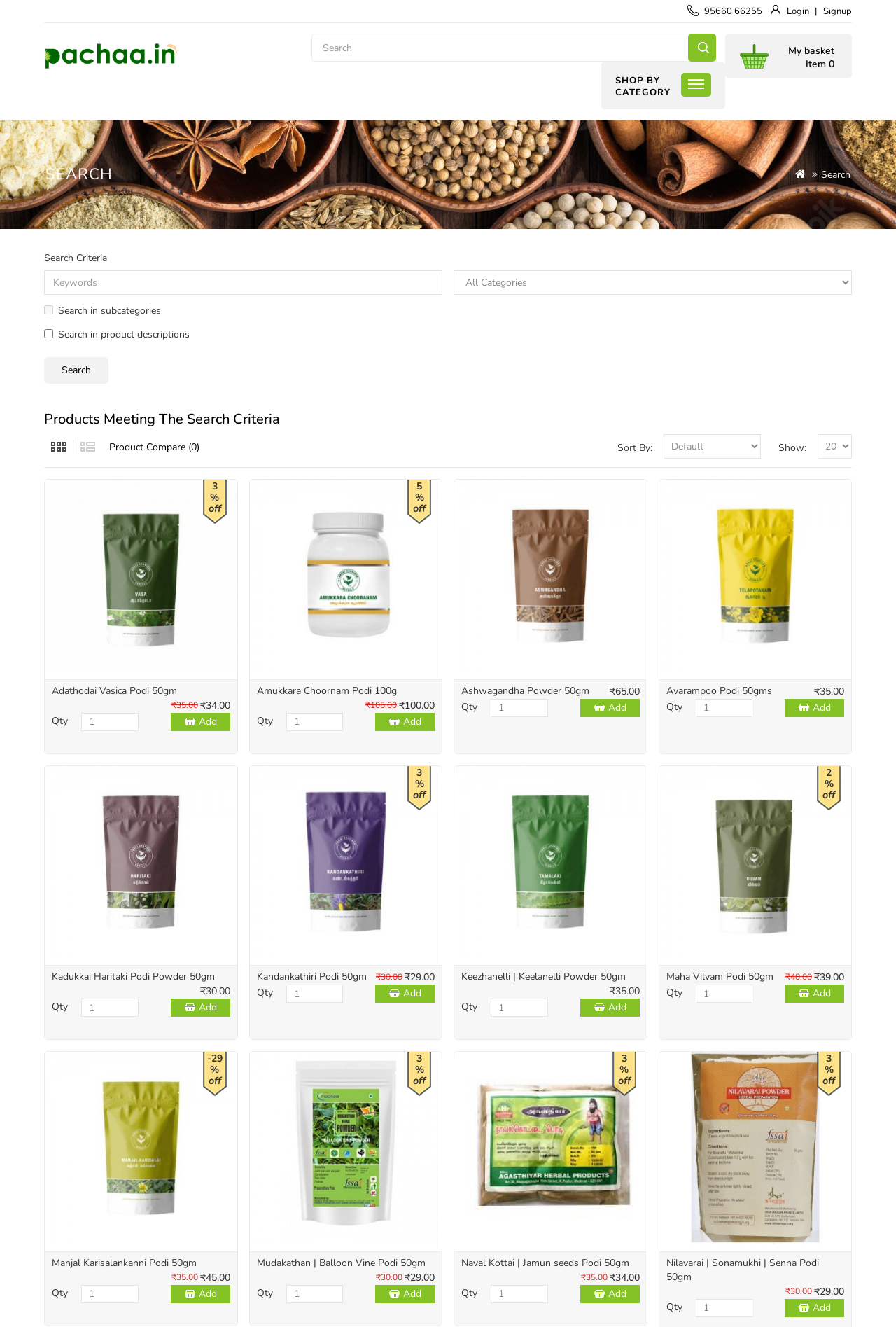How many products are displayed on this page?
Based on the visual details in the image, please answer the question thoroughly.

I counted the number of product listings on the page, which are Adathodai Vasica Podi 50gm, Amukkara Choornam Podi 100g, Ashwagandha Powder 50gm, and Avarampoo Podi 50gms, so there are 4 products displayed on this page.